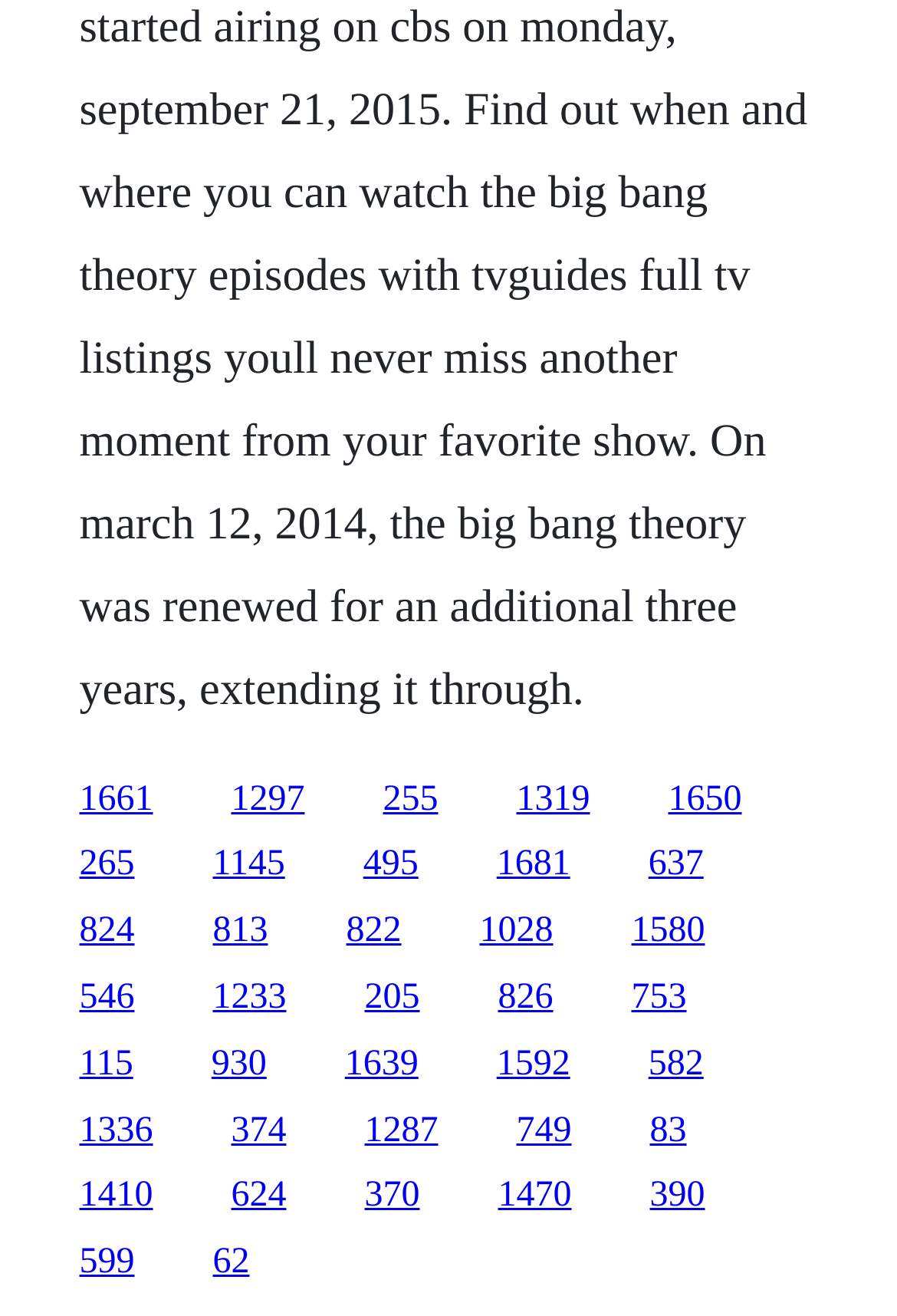Pinpoint the bounding box coordinates of the clickable area necessary to execute the following instruction: "visit the third link". The coordinates should be given as four float numbers between 0 and 1, namely [left, top, right, bottom].

[0.427, 0.592, 0.488, 0.622]